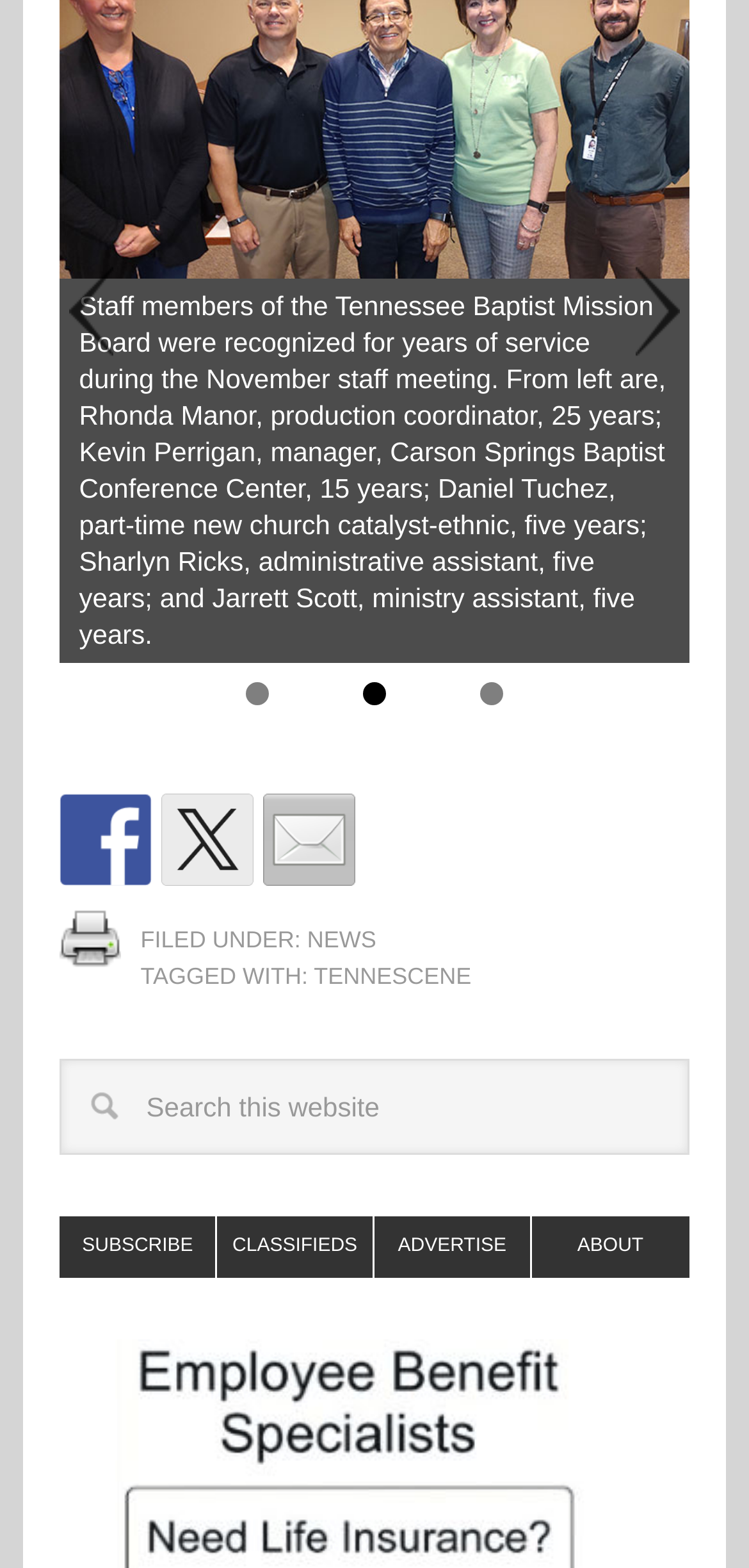Identify the bounding box coordinates of the clickable section necessary to follow the following instruction: "View news". The coordinates should be presented as four float numbers from 0 to 1, i.e., [left, top, right, bottom].

[0.41, 0.59, 0.502, 0.607]